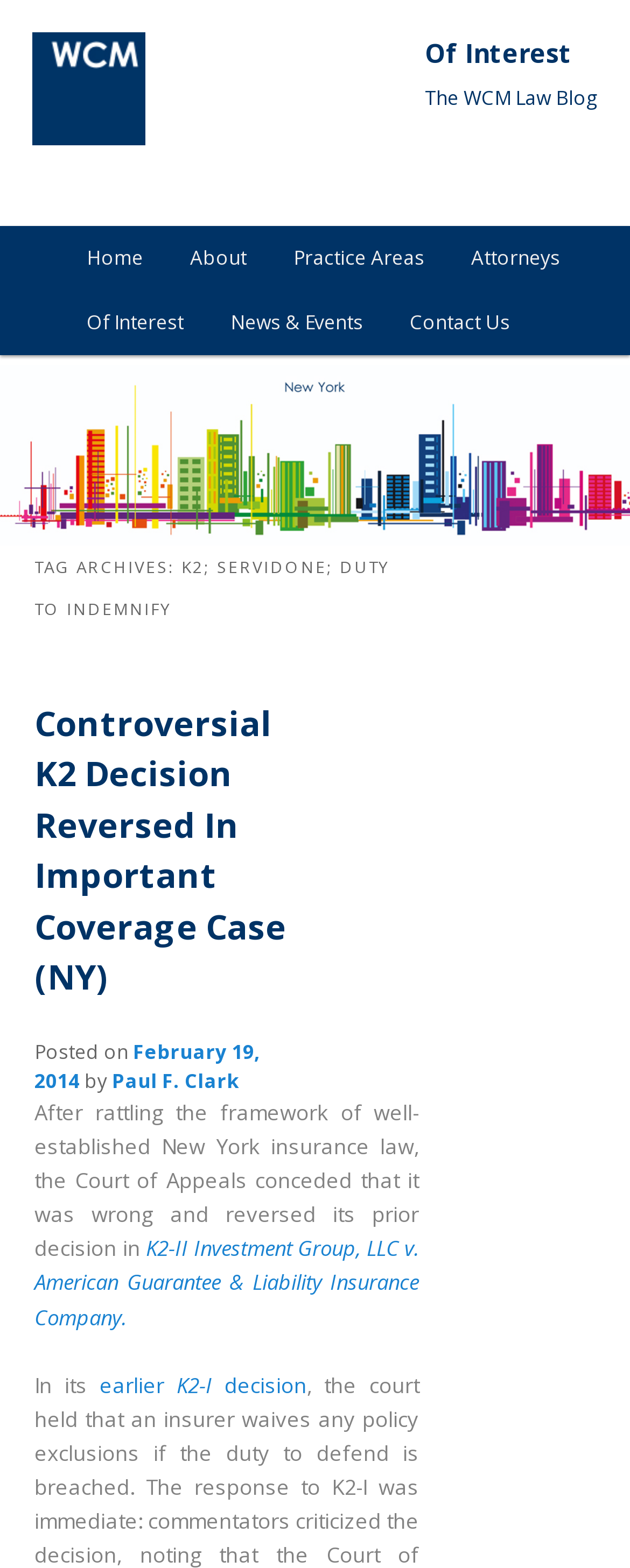Identify the bounding box coordinates for the element you need to click to achieve the following task: "view news and events". Provide the bounding box coordinates as four float numbers between 0 and 1, in the form [left, top, right, bottom].

[0.328, 0.185, 0.613, 0.226]